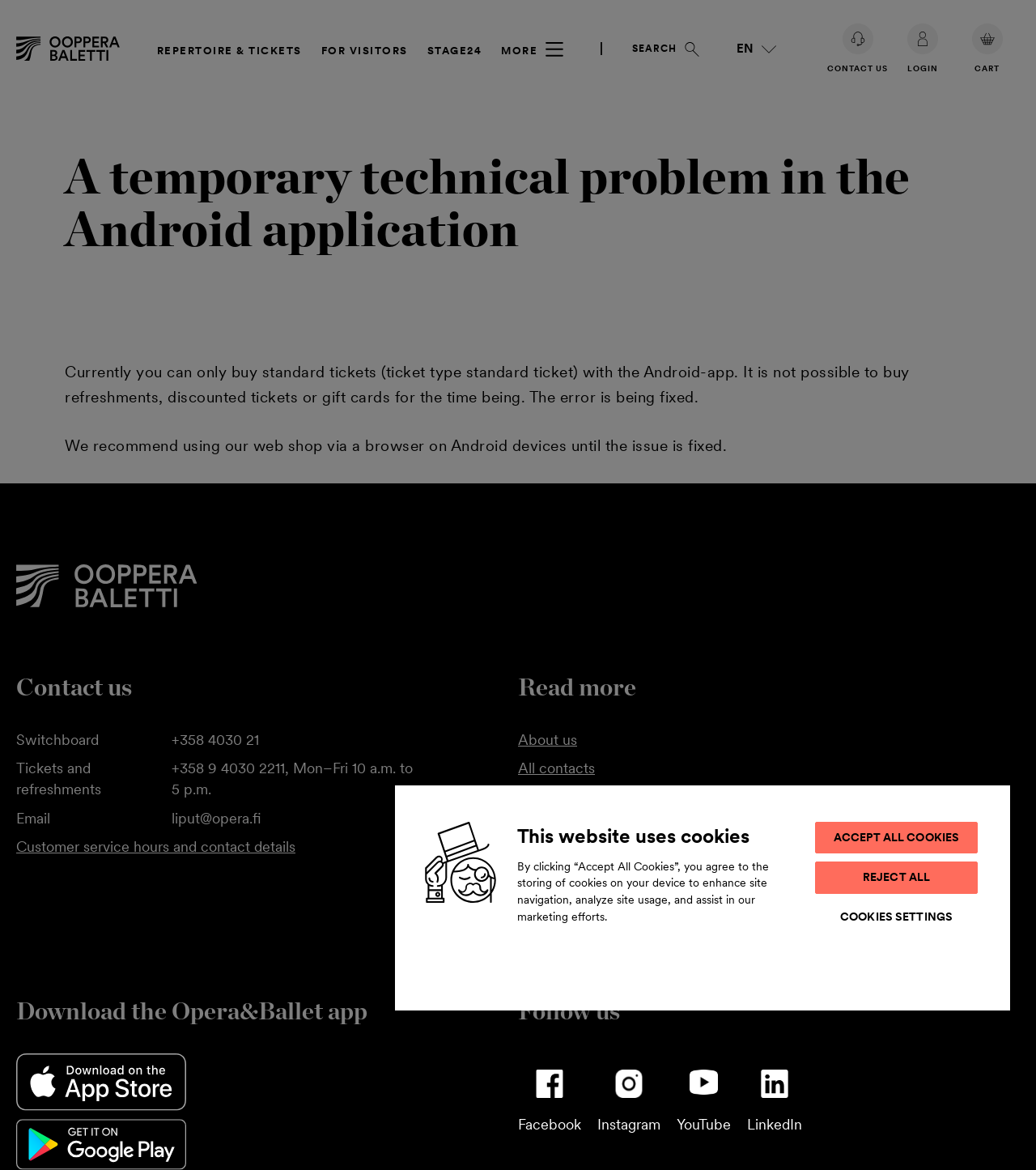Please reply to the following question with a single word or a short phrase:
How can users buy tickets until the issue is fixed?

Use web shop via browser